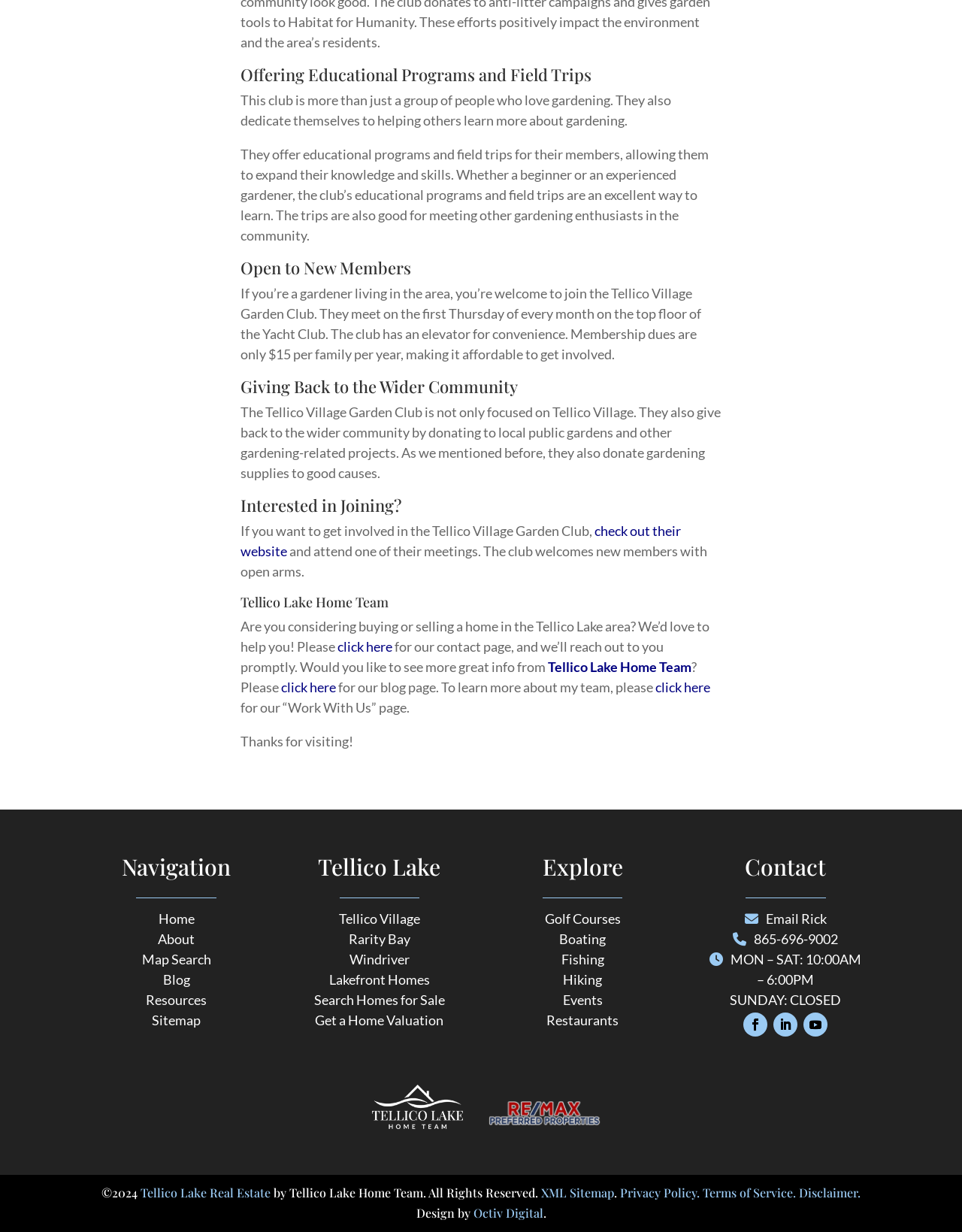Using the description "XML Sitemap", predict the bounding box of the relevant HTML element.

[0.562, 0.961, 0.638, 0.974]